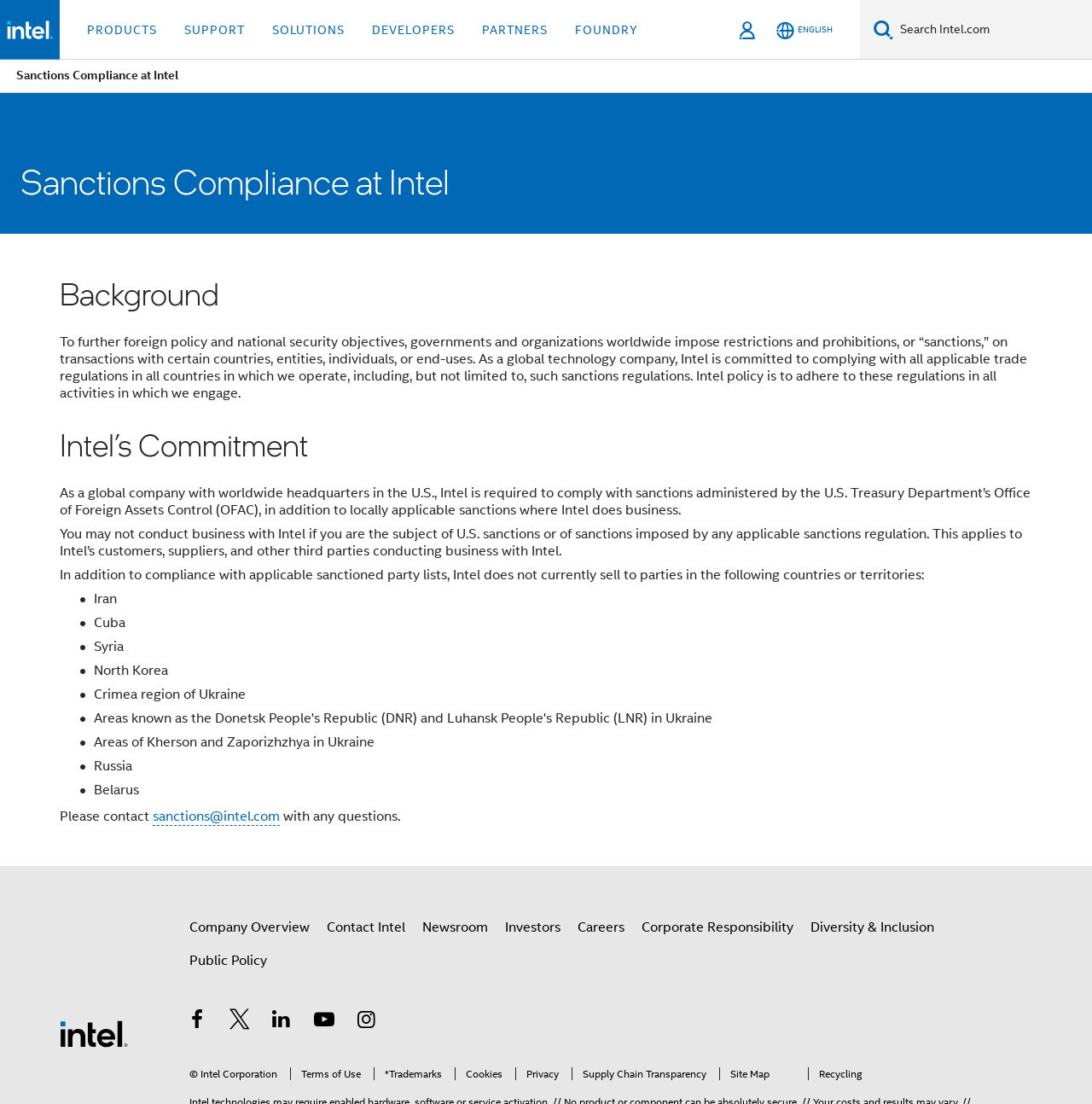What is the purpose of sanctions?
Give a thorough and detailed response to the question.

According to the webpage, governments and organizations worldwide impose restrictions and prohibitions, or “sanctions,” on transactions with certain countries, entities, individuals, or end-uses to further foreign policy and national security objectives.